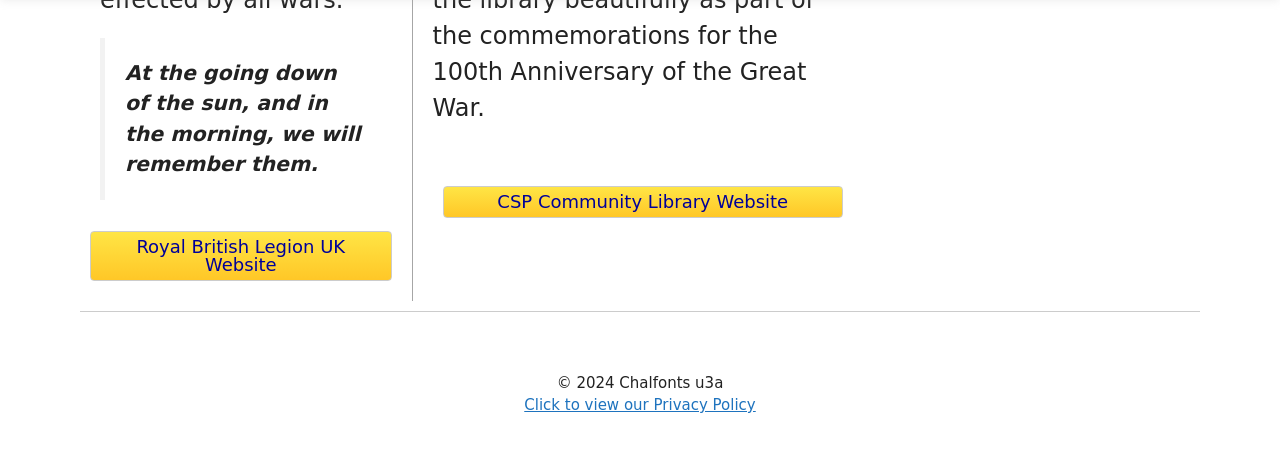Bounding box coordinates are specified in the format (top-left x, top-left y, bottom-right x, bottom-right y). All values are floating point numbers bounded between 0 and 1. Please provide the bounding box coordinate of the region this sentence describes: Royal British Legion UK Website

[0.07, 0.502, 0.306, 0.611]